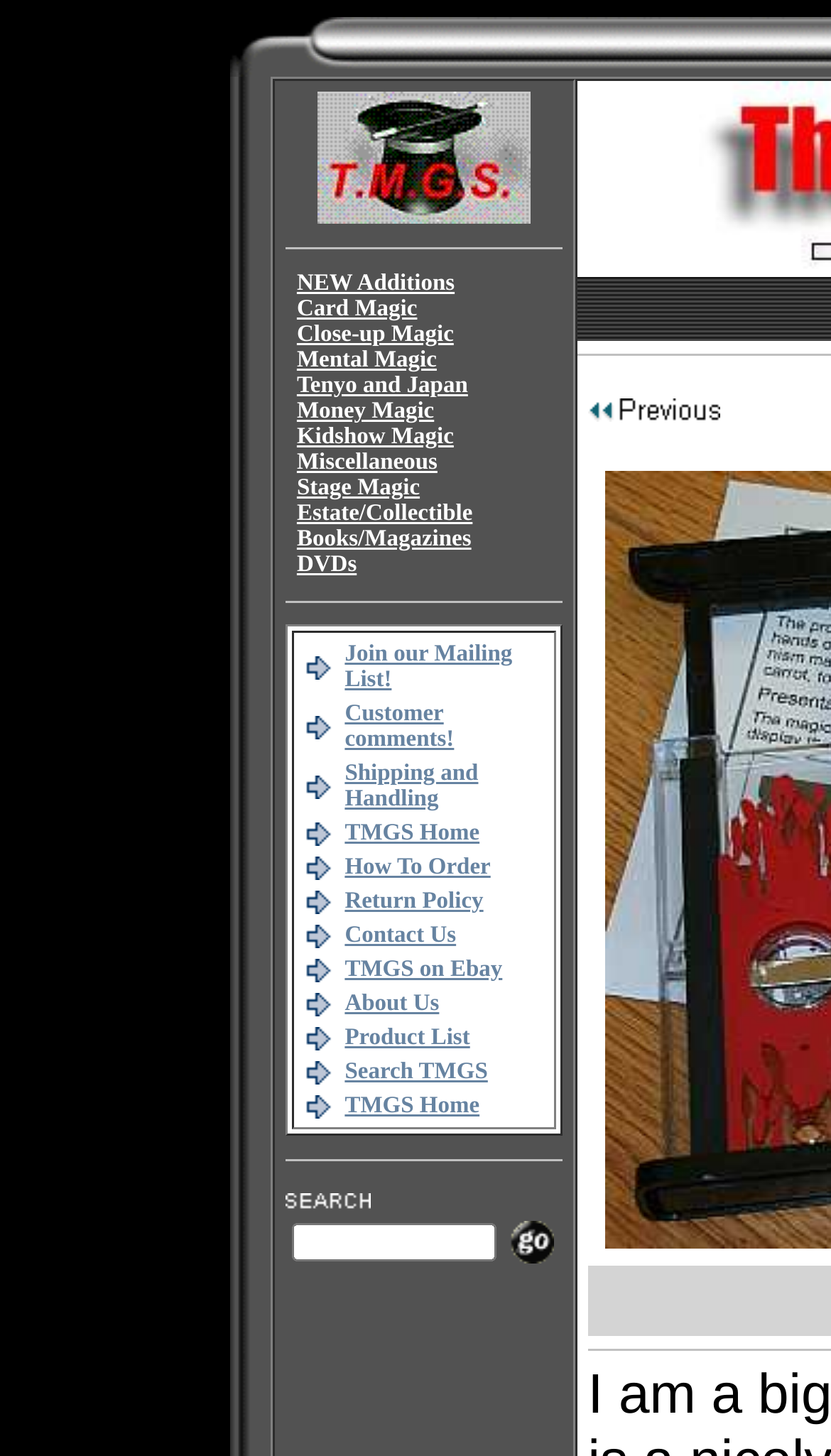Please answer the following question using a single word or phrase: 
What is the purpose of the 'Join our Mailing List!' link?

To join the mailing list